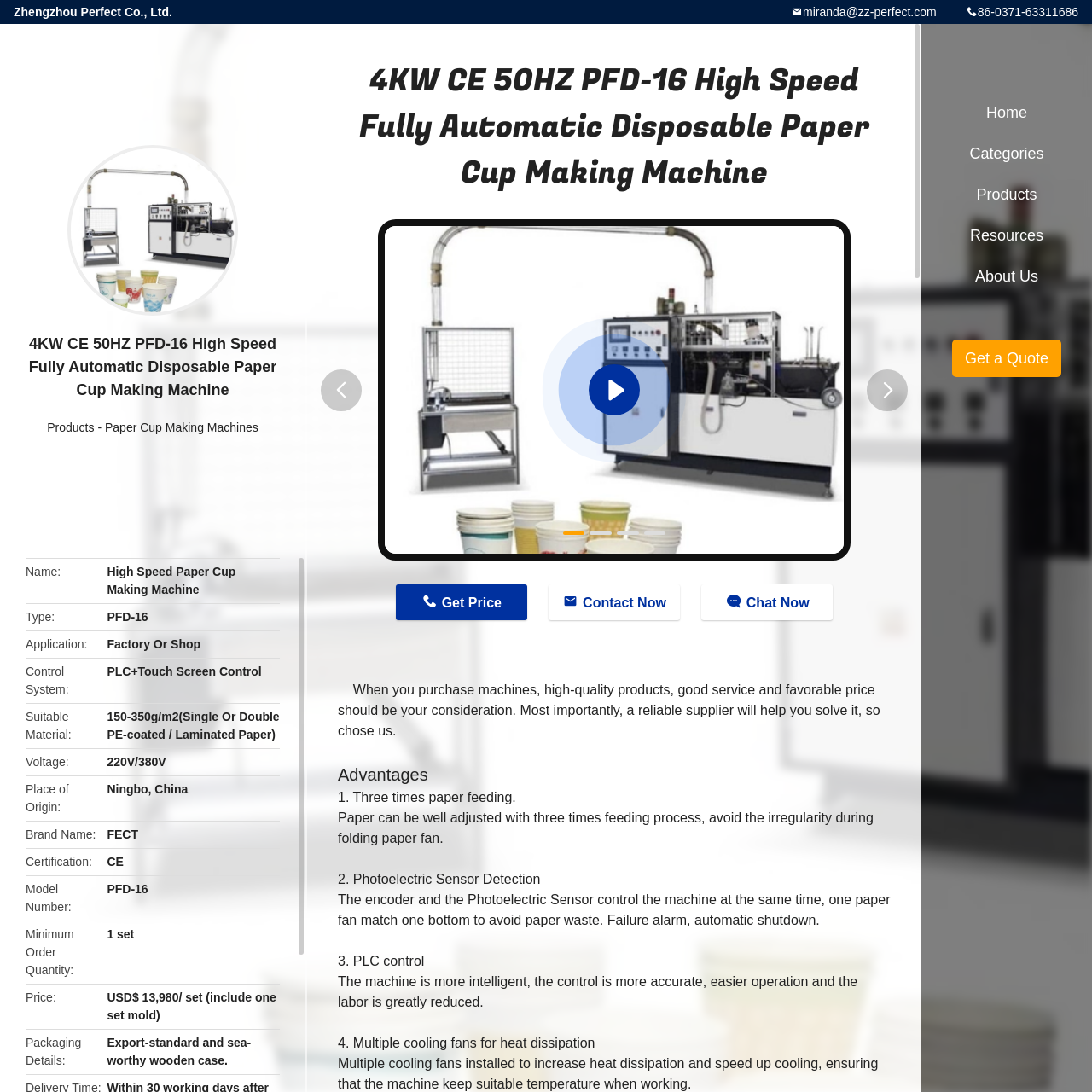Based on the description "About Us", find the bounding box of the specified UI element.

[0.852, 0.234, 0.992, 0.272]